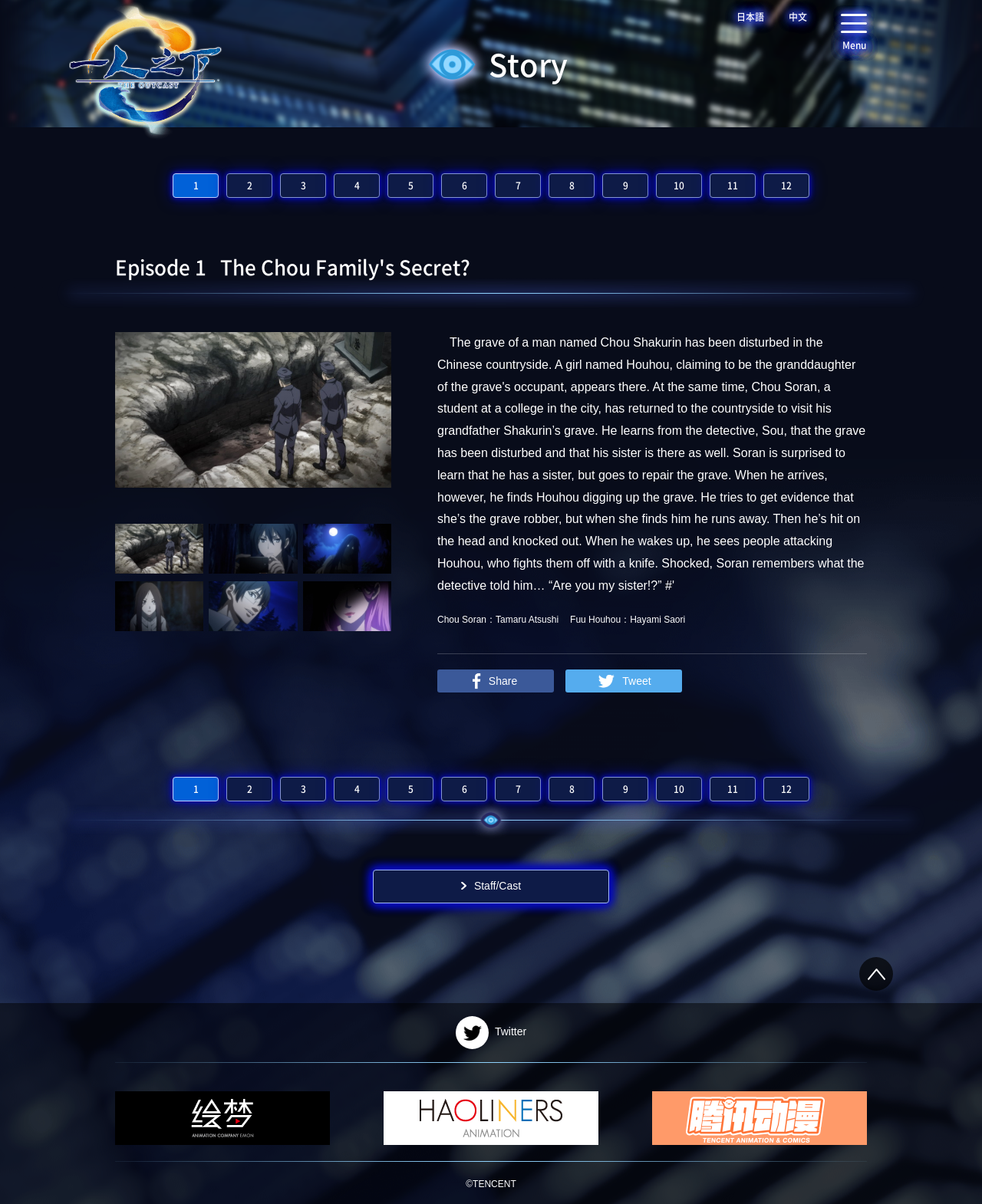Based on the visual content of the image, answer the question thoroughly: How many episode links are there?

There are 12 episode links on the webpage, labeled from '1' to '12', which can be found in the middle section of the webpage.